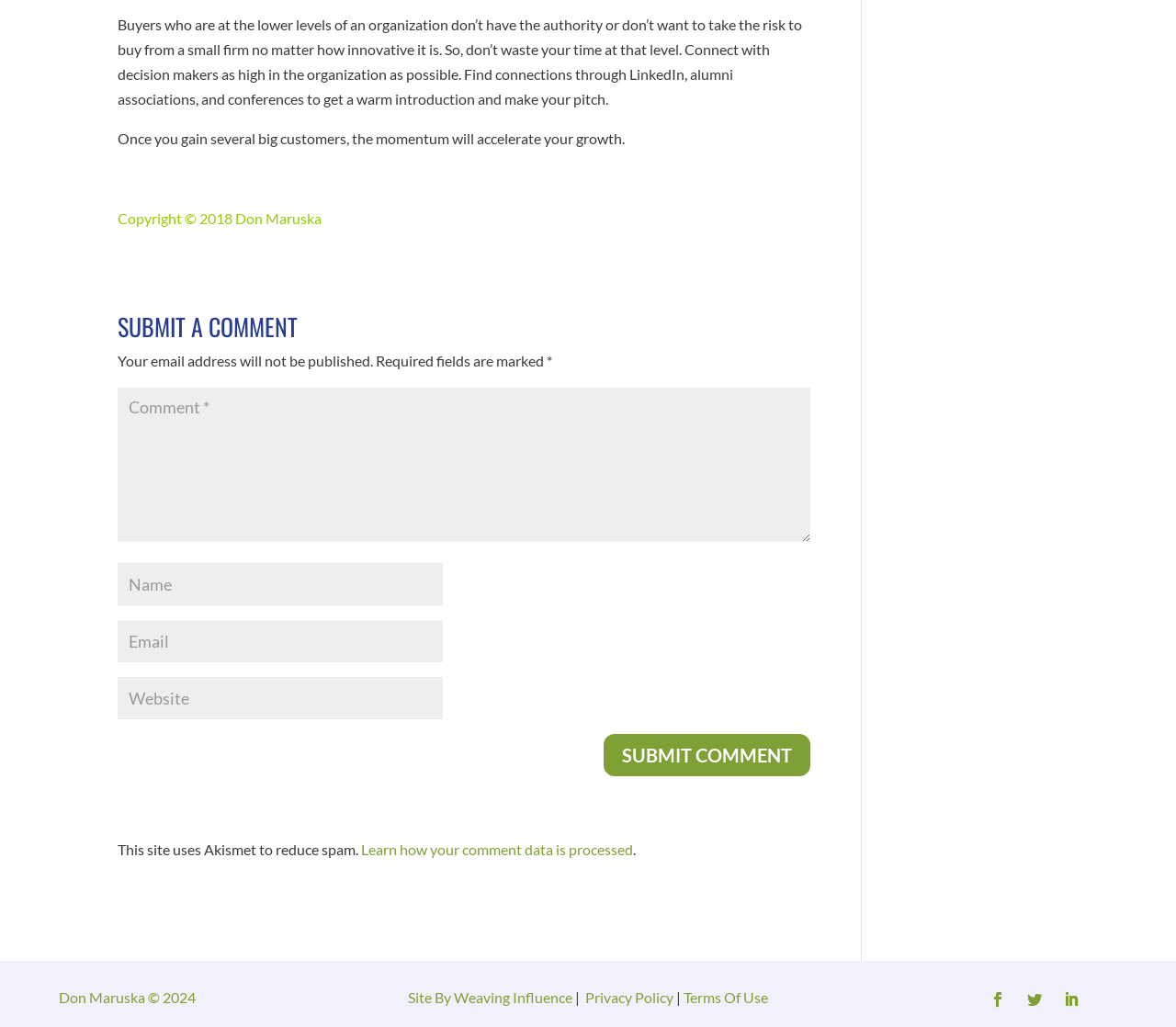Give a concise answer using only one word or phrase for this question:
What is the name of the site that developed this webpage?

Weaving Influence